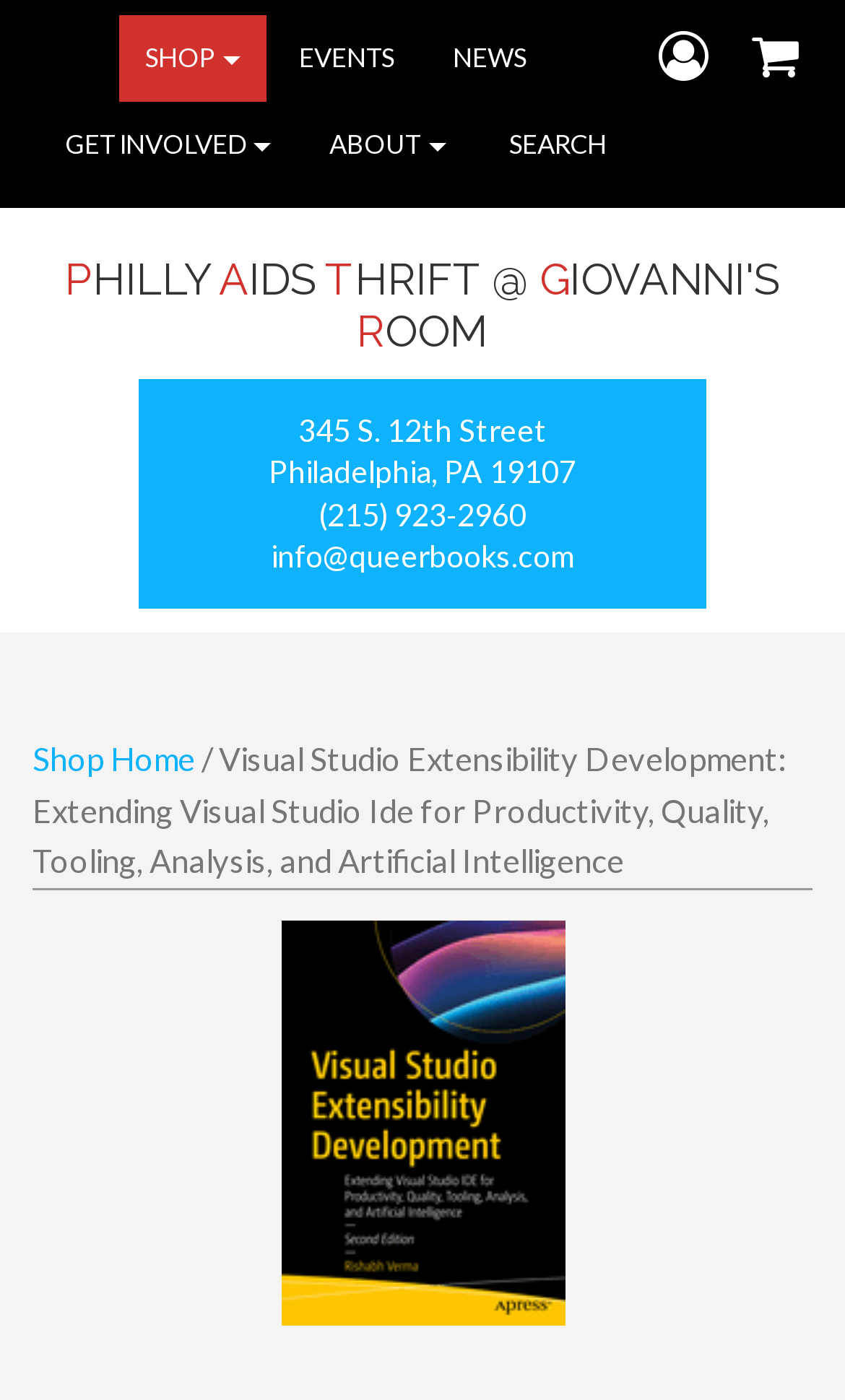Find and provide the bounding box coordinates for the UI element described here: "About". The coordinates should be given as four float numbers between 0 and 1: [left, top, right, bottom].

[0.359, 0.073, 0.559, 0.135]